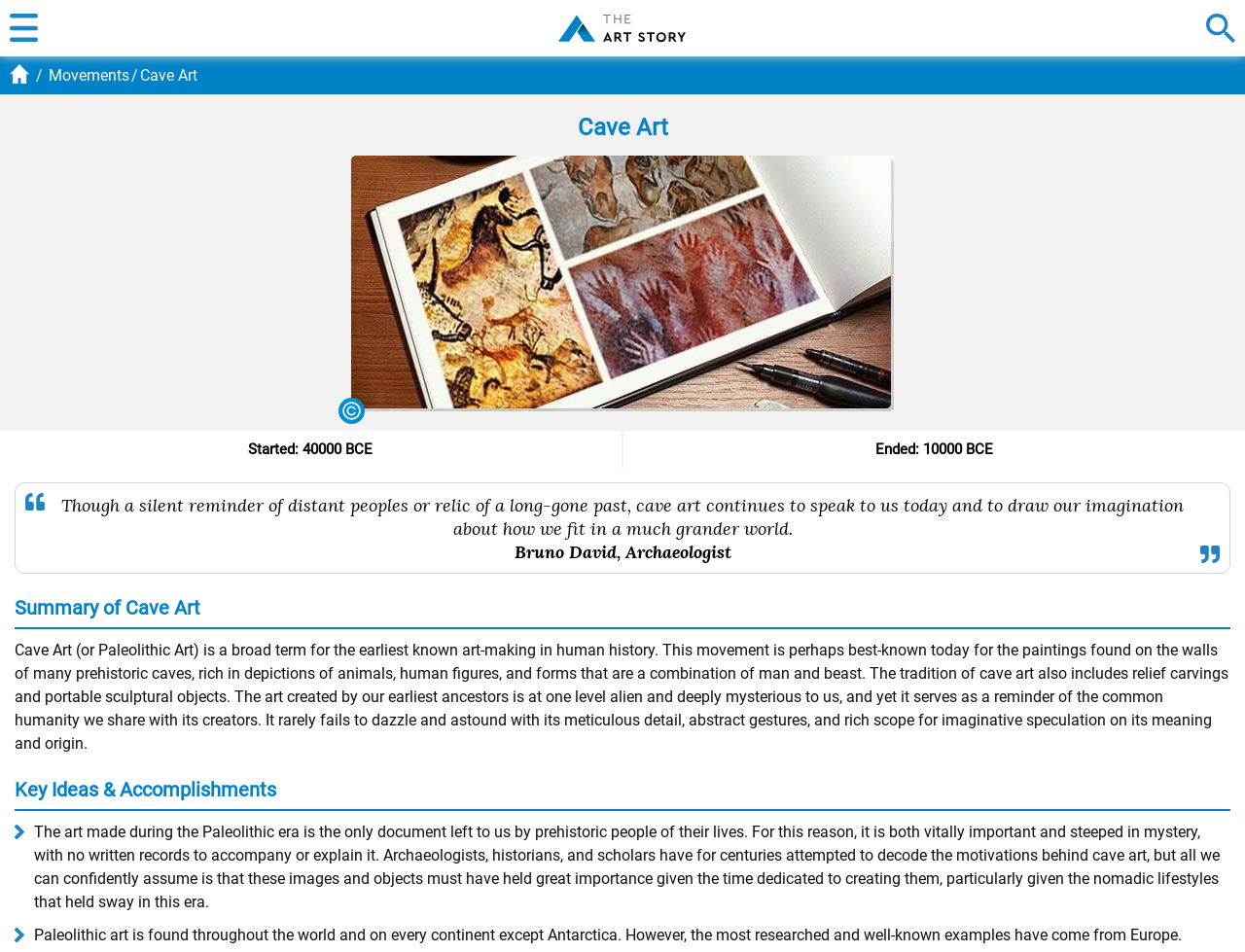Identify the bounding box for the element characterized by the following description: "parent_node: The Art Story".

[0.008, 0.014, 0.03, 0.045]